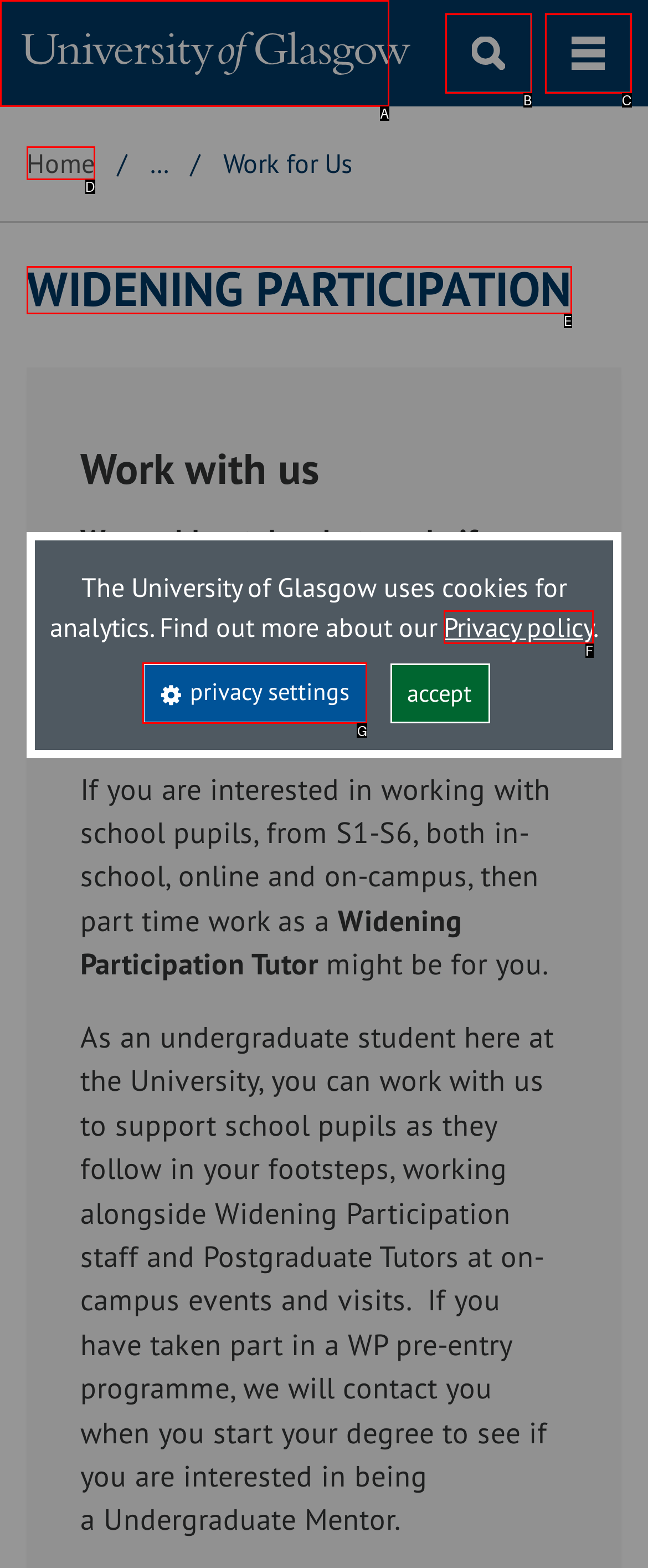Select the letter from the given choices that aligns best with the description: Wholesale. Reply with the specific letter only.

None